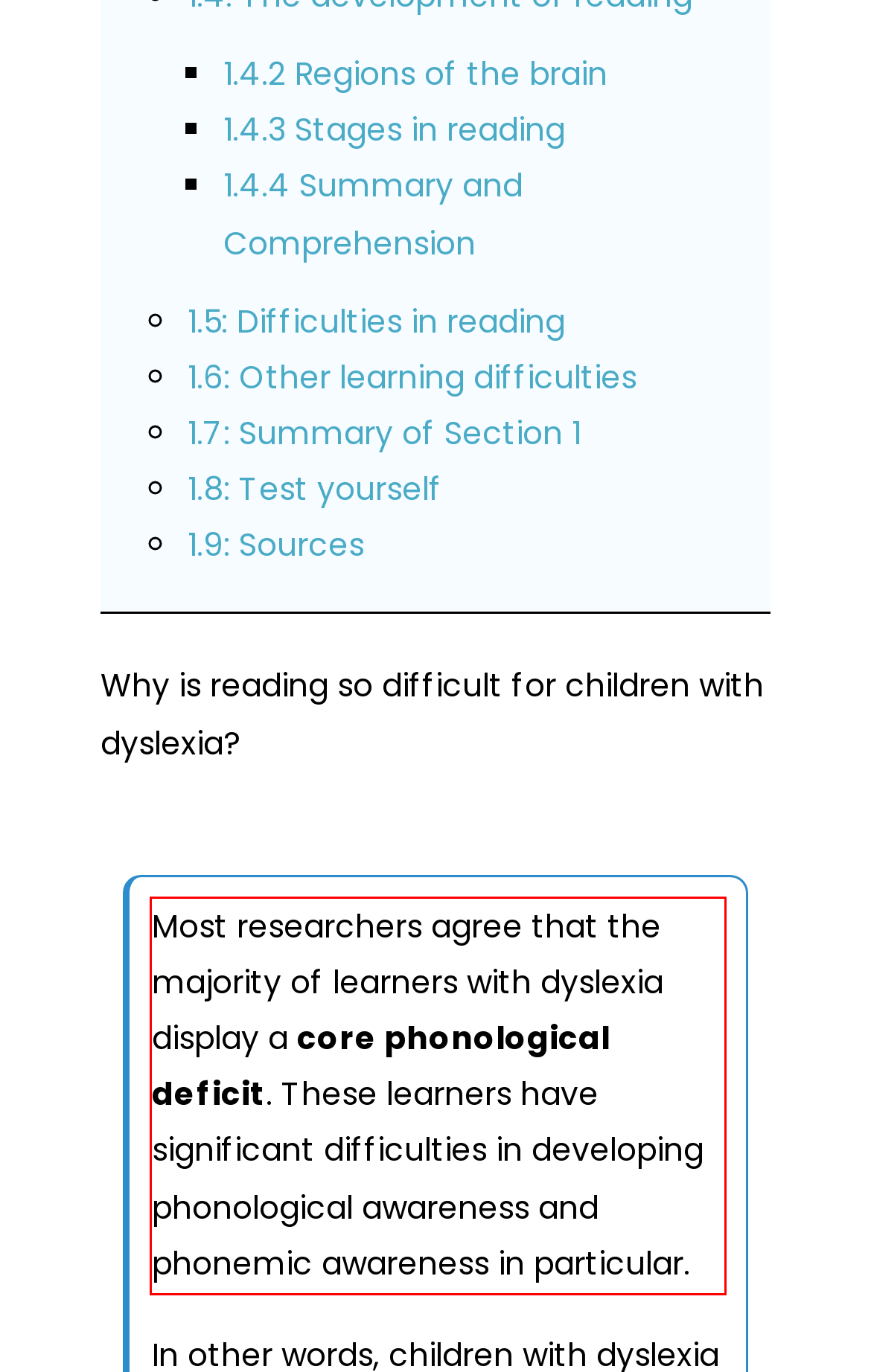Analyze the screenshot of the webpage and extract the text from the UI element that is inside the red bounding box.

Most researchers agree that the majority of learners with dyslexia display a core phonological deficit. These learners have significant difficulties in developing phonological awareness and phonemic awareness in particular.